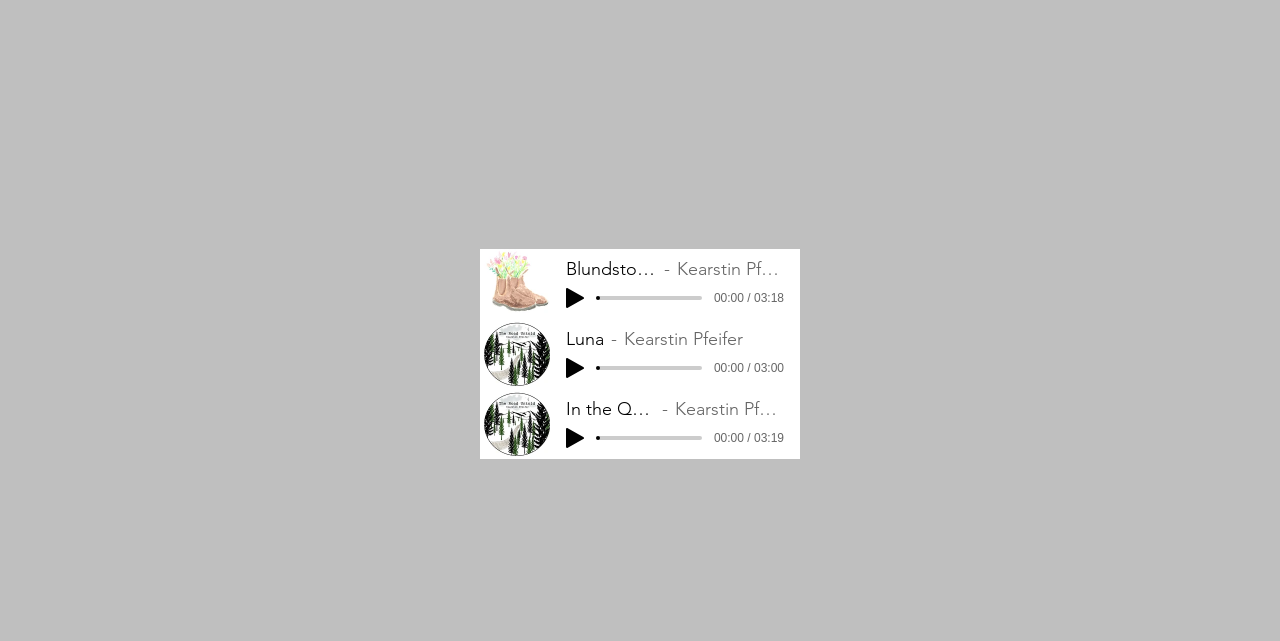What is the title of the third audio track?
Based on the visual information, provide a detailed and comprehensive answer.

The title of the third audio track is displayed as 'In the Quiet' above the artist name 'Kearstin Pfeifer', which is indicated by the StaticText element with ID 398.